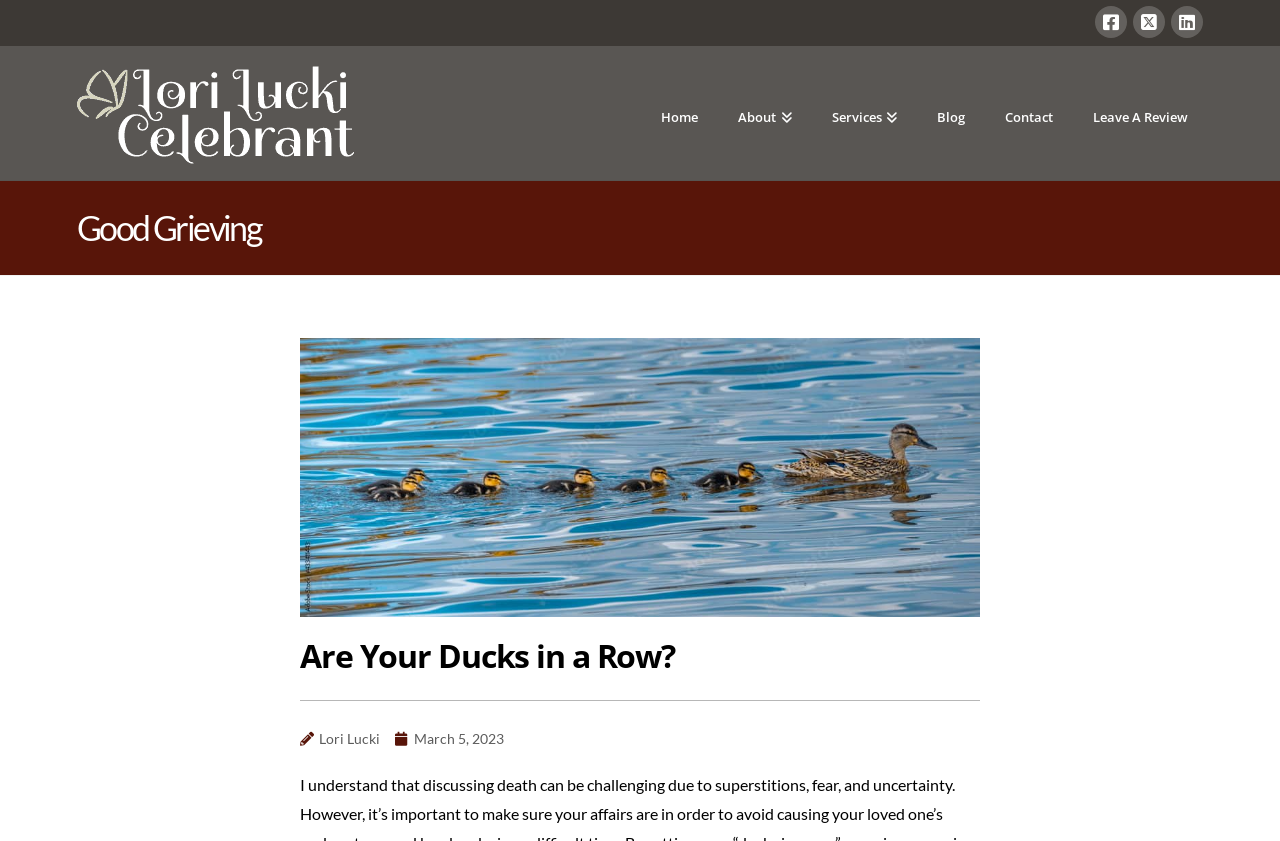Pinpoint the bounding box coordinates of the clickable element to carry out the following instruction: "Read related article 'STC’s Secretariat Organizes Awareness-Rising Workshop on Organizational Structure and Updated By-laws'."

None